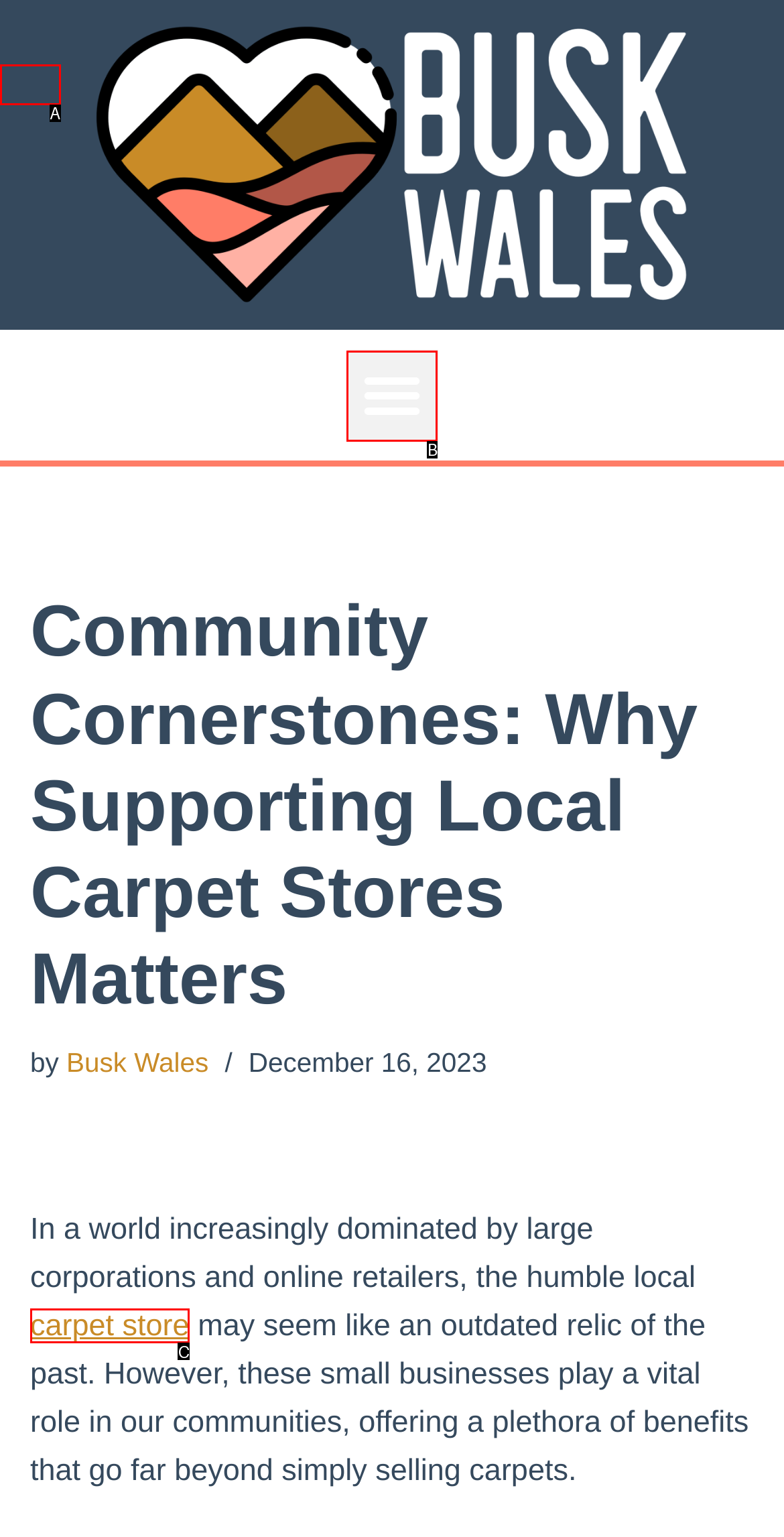Match the element description: Menu to the correct HTML element. Answer with the letter of the selected option.

B